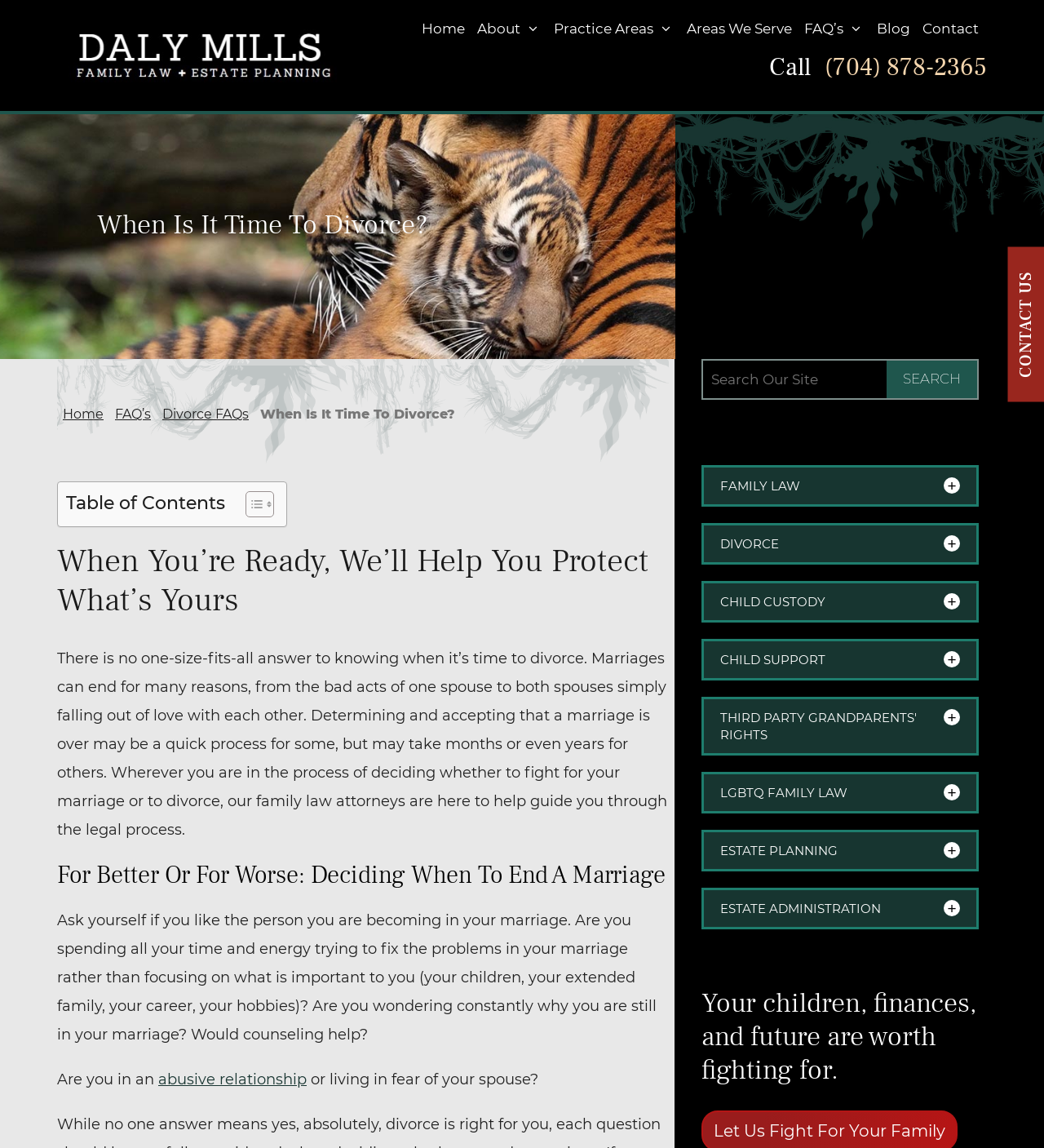Please identify the bounding box coordinates of the element that needs to be clicked to execute the following command: "Click on Facebook". Provide the bounding box using four float numbers between 0 and 1, formatted as [left, top, right, bottom].

None